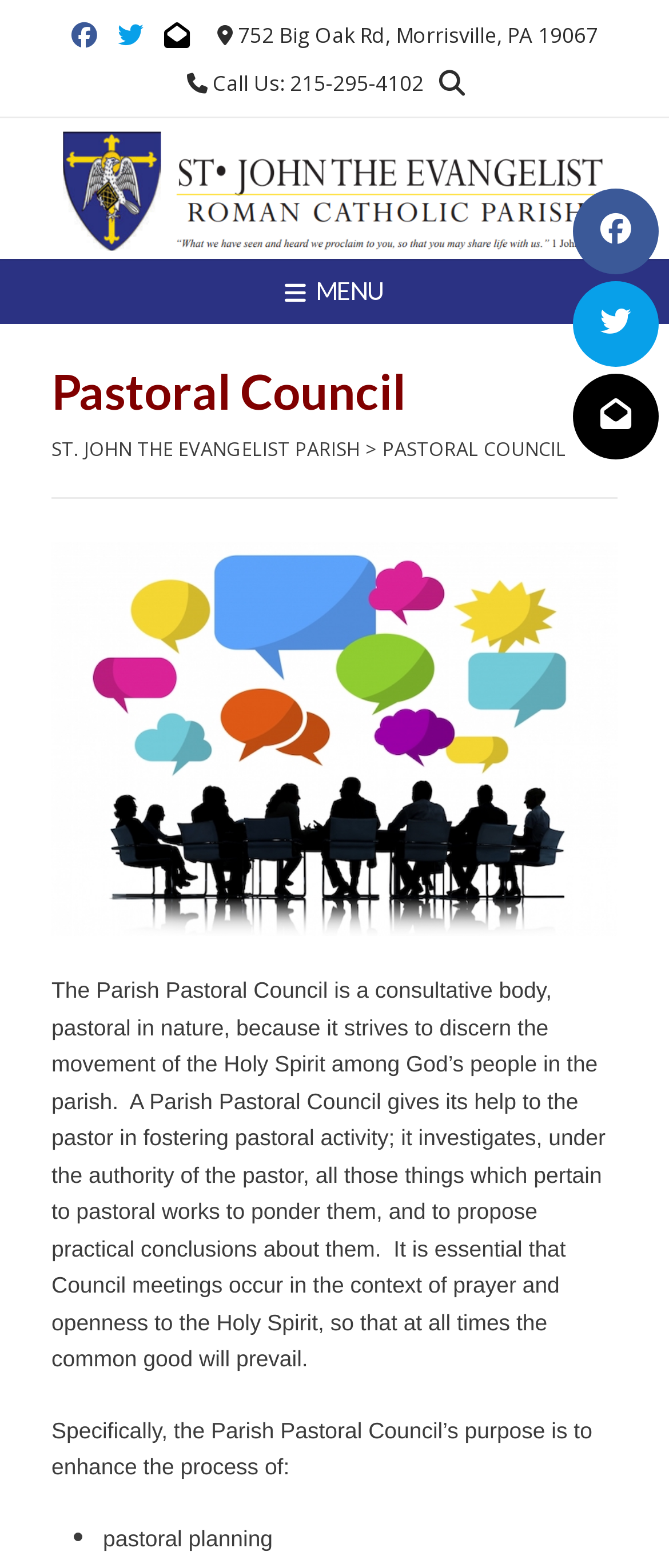Identify the coordinates of the bounding box for the element that must be clicked to accomplish the instruction: "Visit the St. John the Evangelist Parish page".

[0.077, 0.08, 0.923, 0.16]